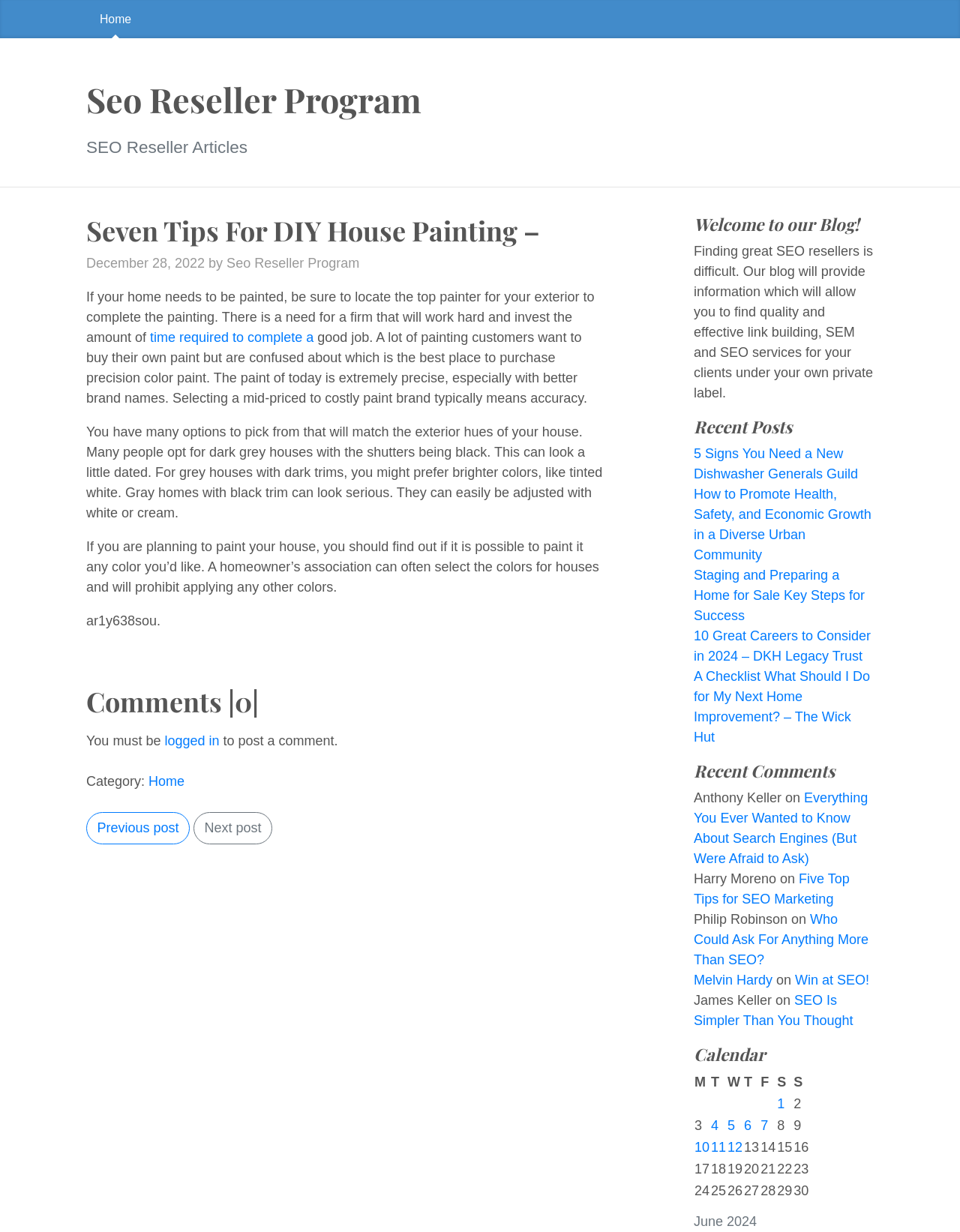Determine the bounding box coordinates of the clickable region to follow the instruction: "Read the article 'Seven Tips For DIY House Painting'".

[0.09, 0.174, 0.629, 0.2]